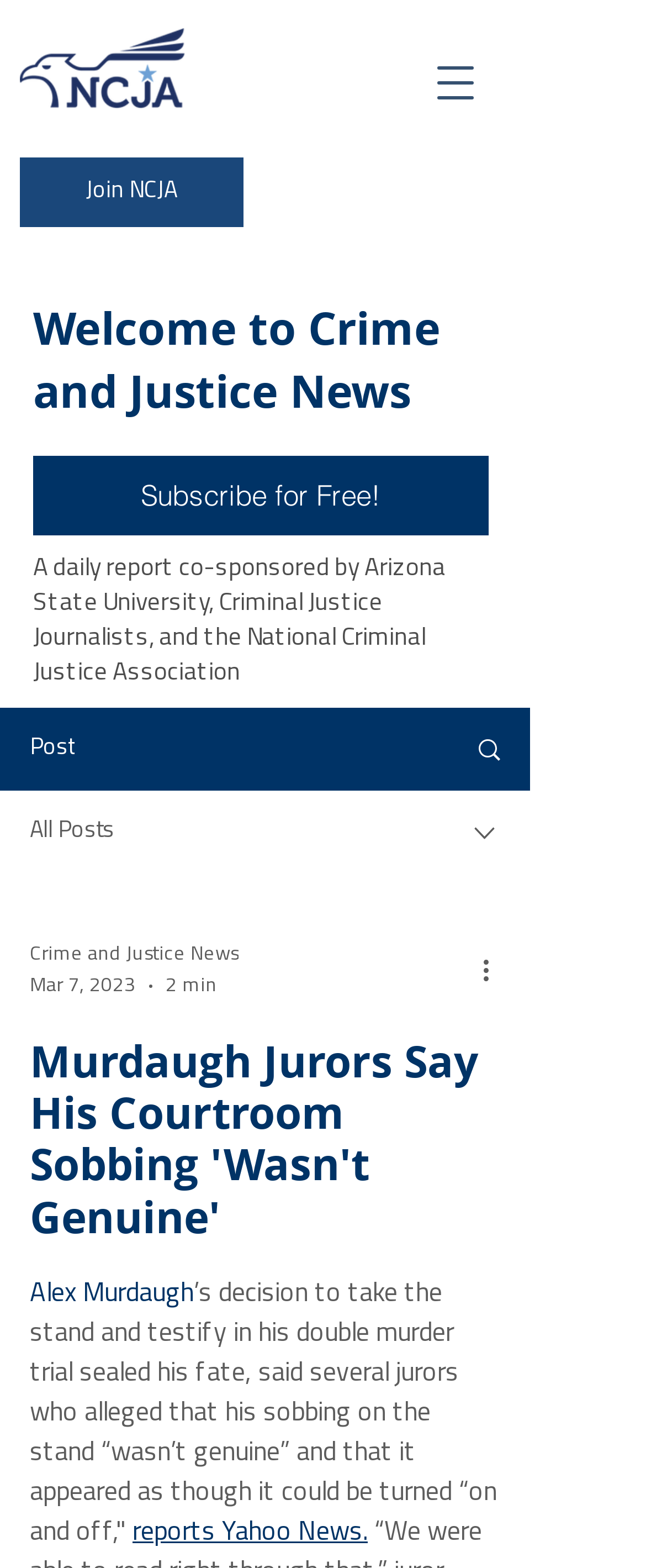Identify the bounding box coordinates of the clickable region required to complete the instruction: "Open navigation menu". The coordinates should be given as four float numbers within the range of 0 and 1, i.e., [left, top, right, bottom].

[0.641, 0.026, 0.769, 0.079]